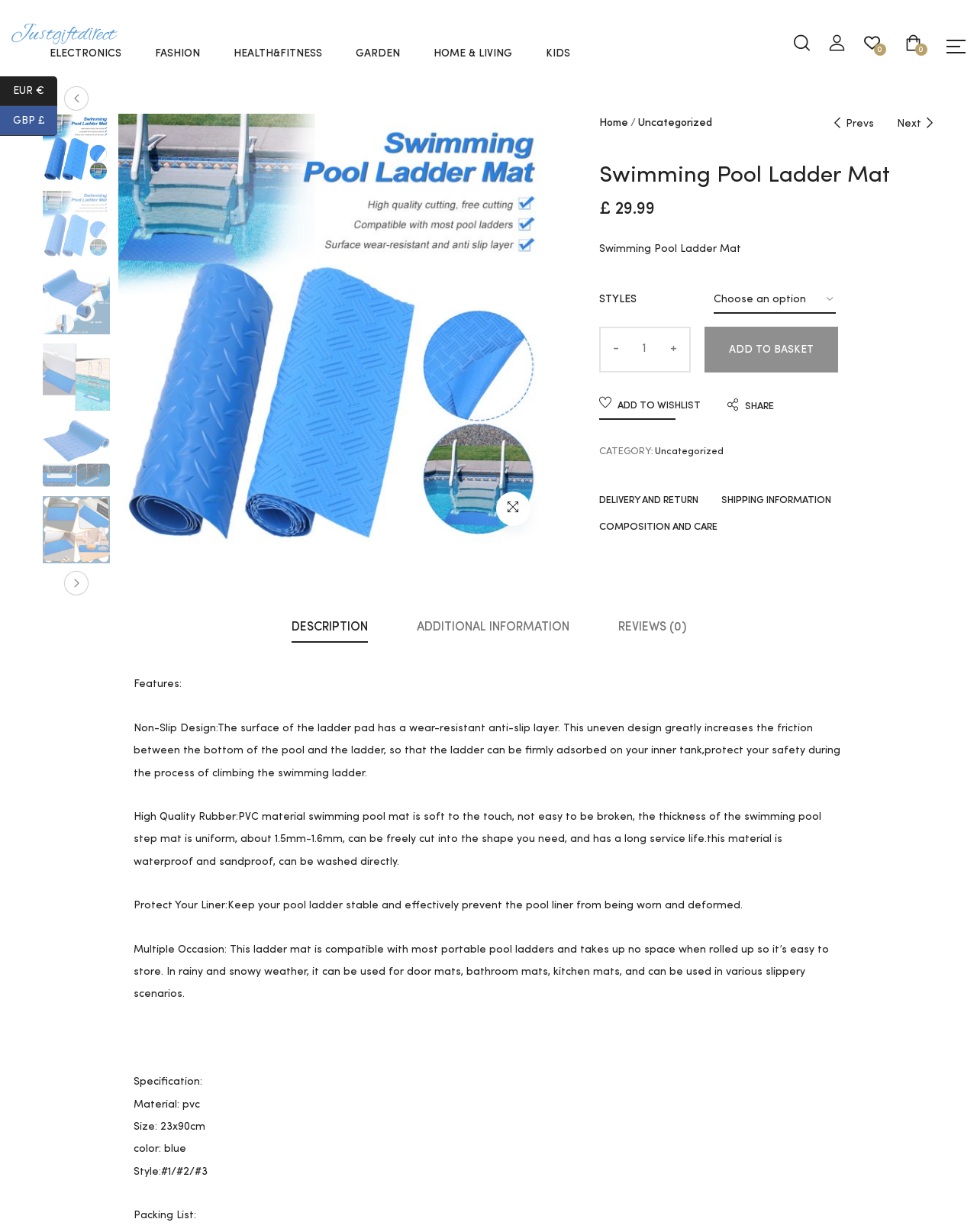From the image, can you give a detailed response to the question below:
What is the material of the Swimming Pool Ladder Mat?

I found the material of the Swimming Pool Ladder Mat by reading the specification section on the webpage. The material is mentioned as PVC in the specification list.